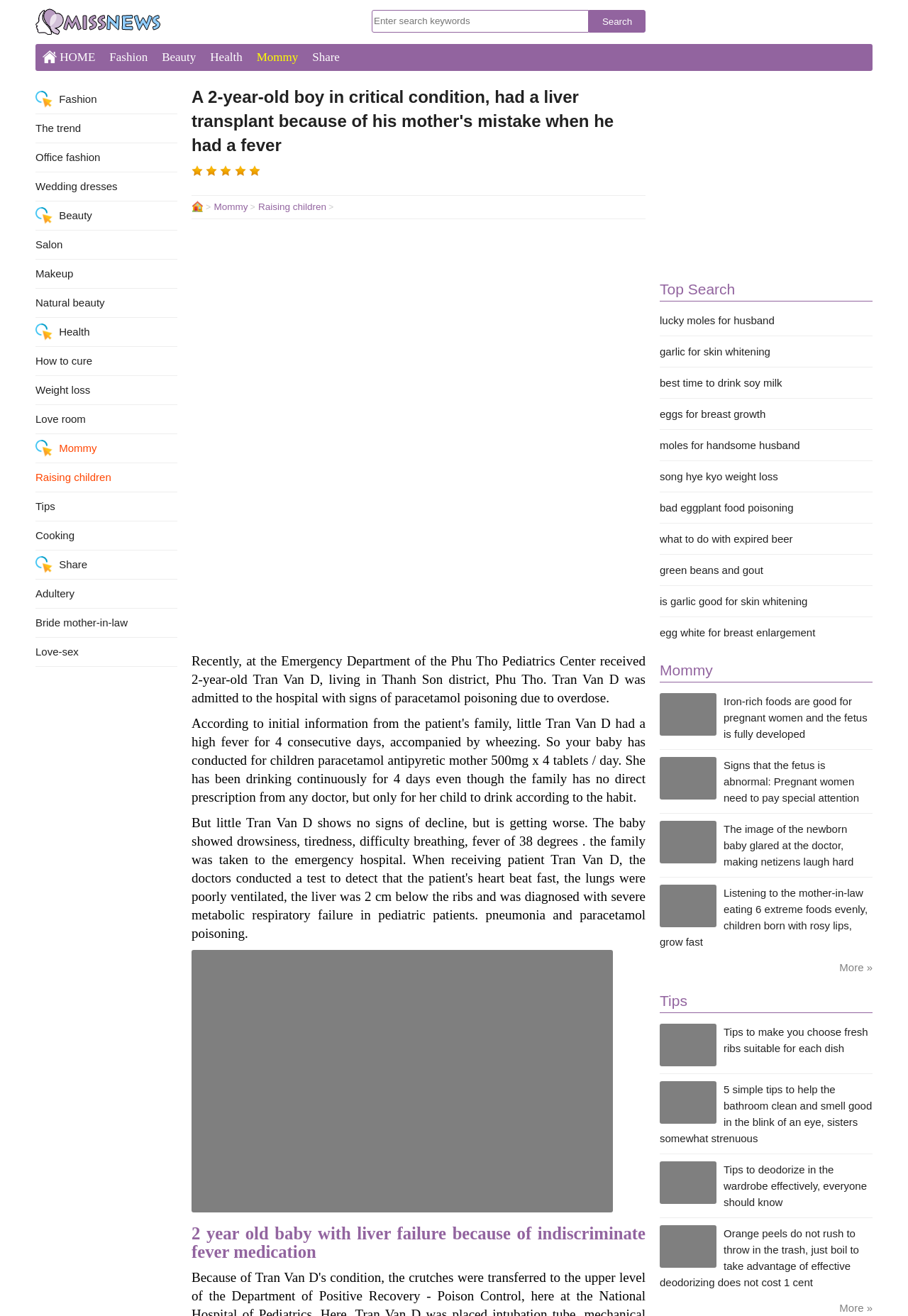Identify the bounding box coordinates of the section to be clicked to complete the task described by the following instruction: "Subscribe to the newsletter". The coordinates should be four float numbers between 0 and 1, formatted as [left, top, right, bottom].

None